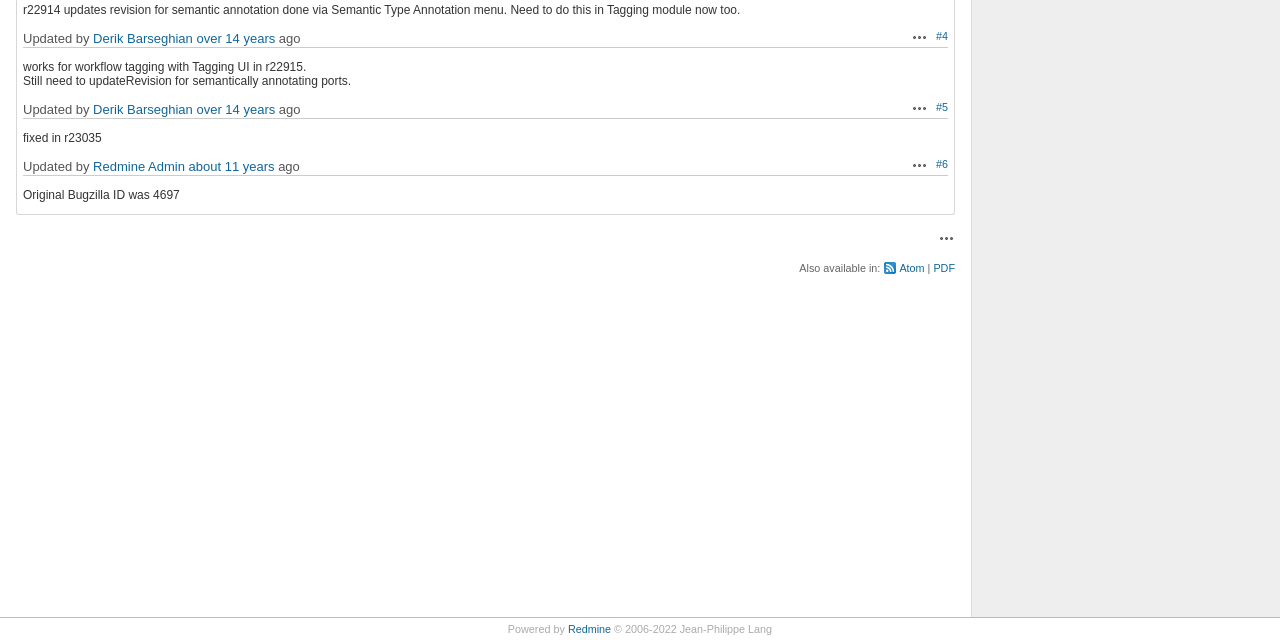Extract the bounding box coordinates for the described element: "floral shop page". The coordinates should be represented as four float numbers between 0 and 1: [left, top, right, bottom].

None